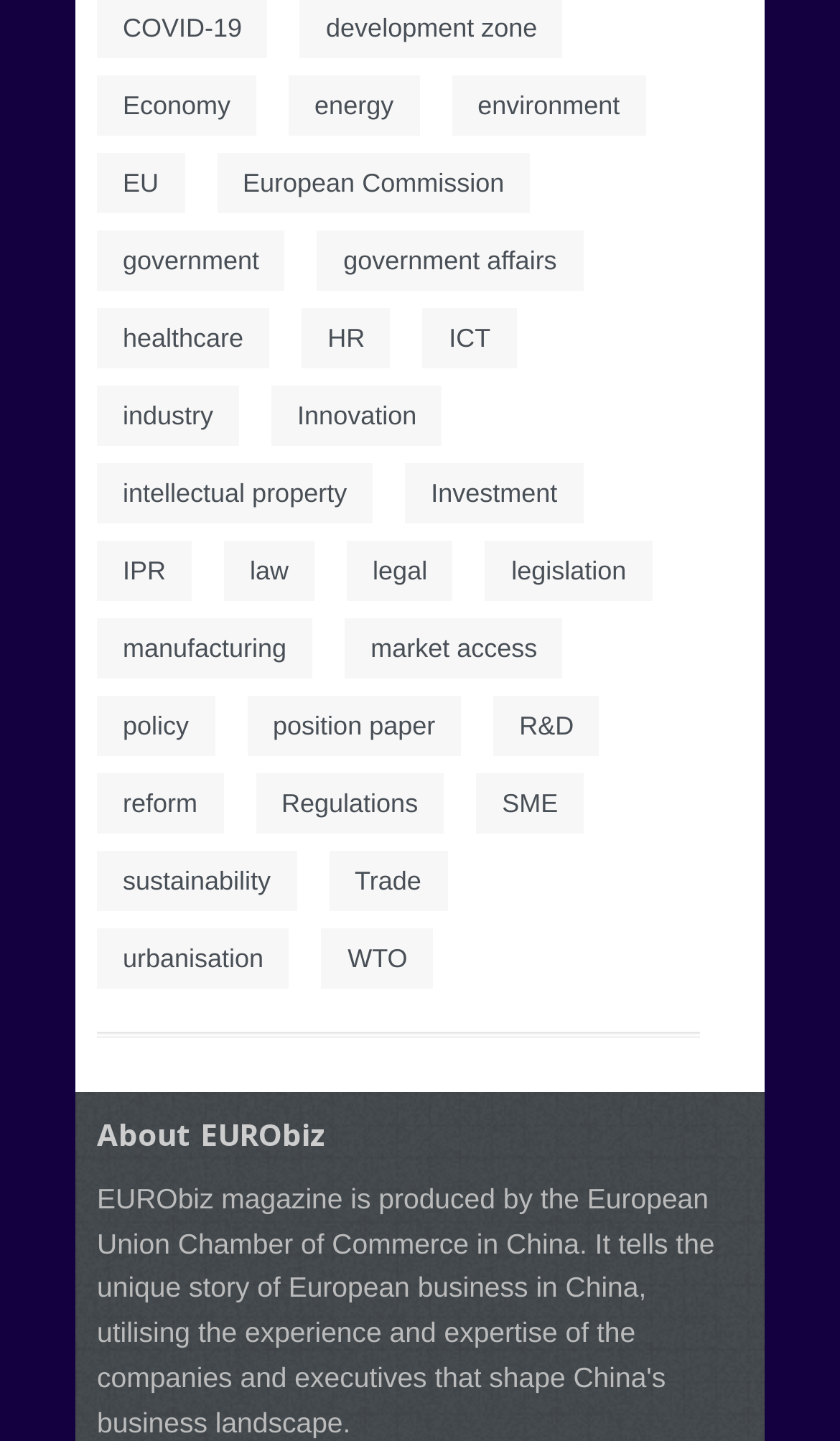Kindly determine the bounding box coordinates for the area that needs to be clicked to execute this instruction: "Explore About EURObiz".

[0.115, 0.773, 0.885, 0.802]